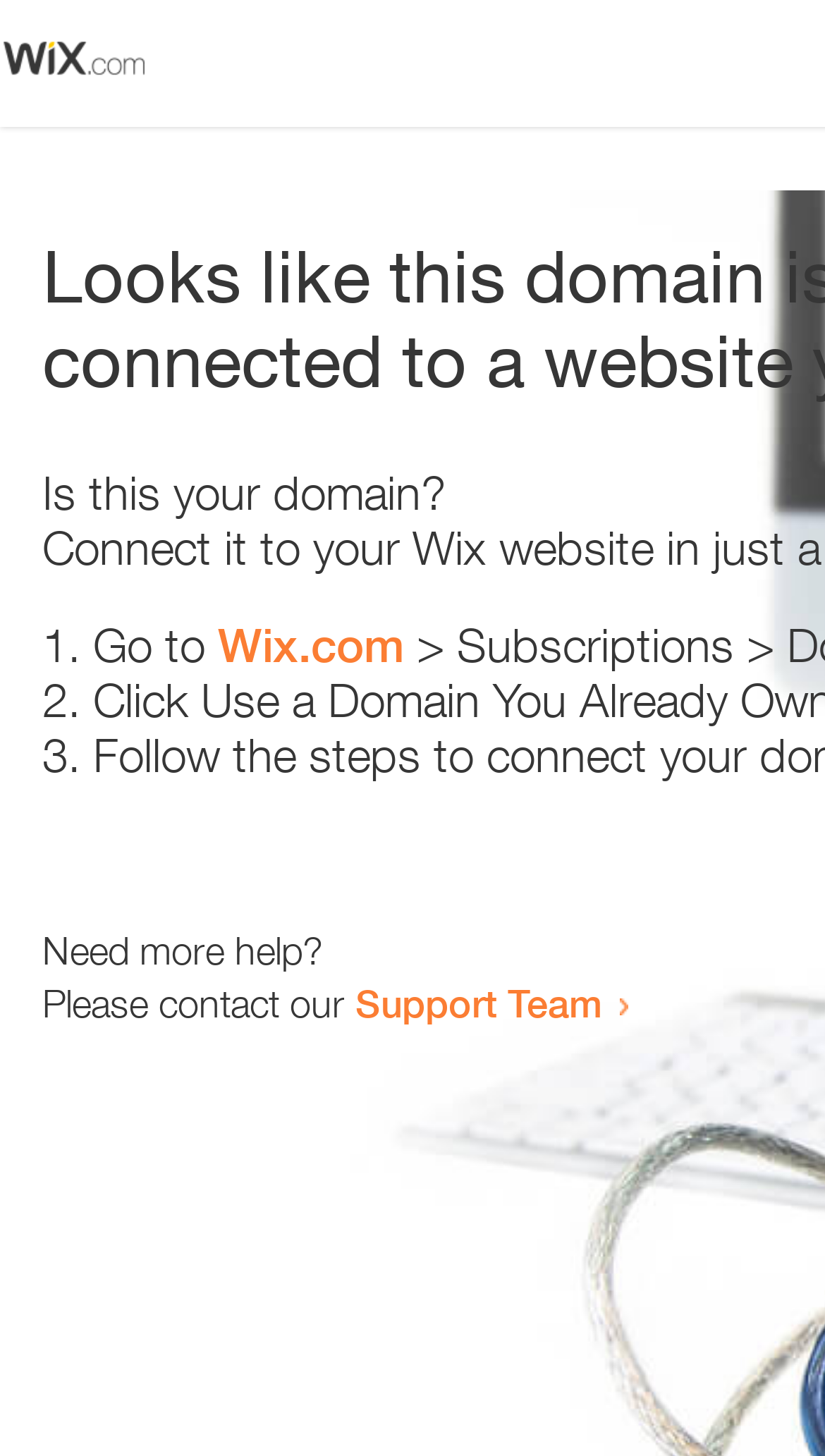Locate and extract the text of the main heading on the webpage.

Looks like this domain isn't
connected to a website yet